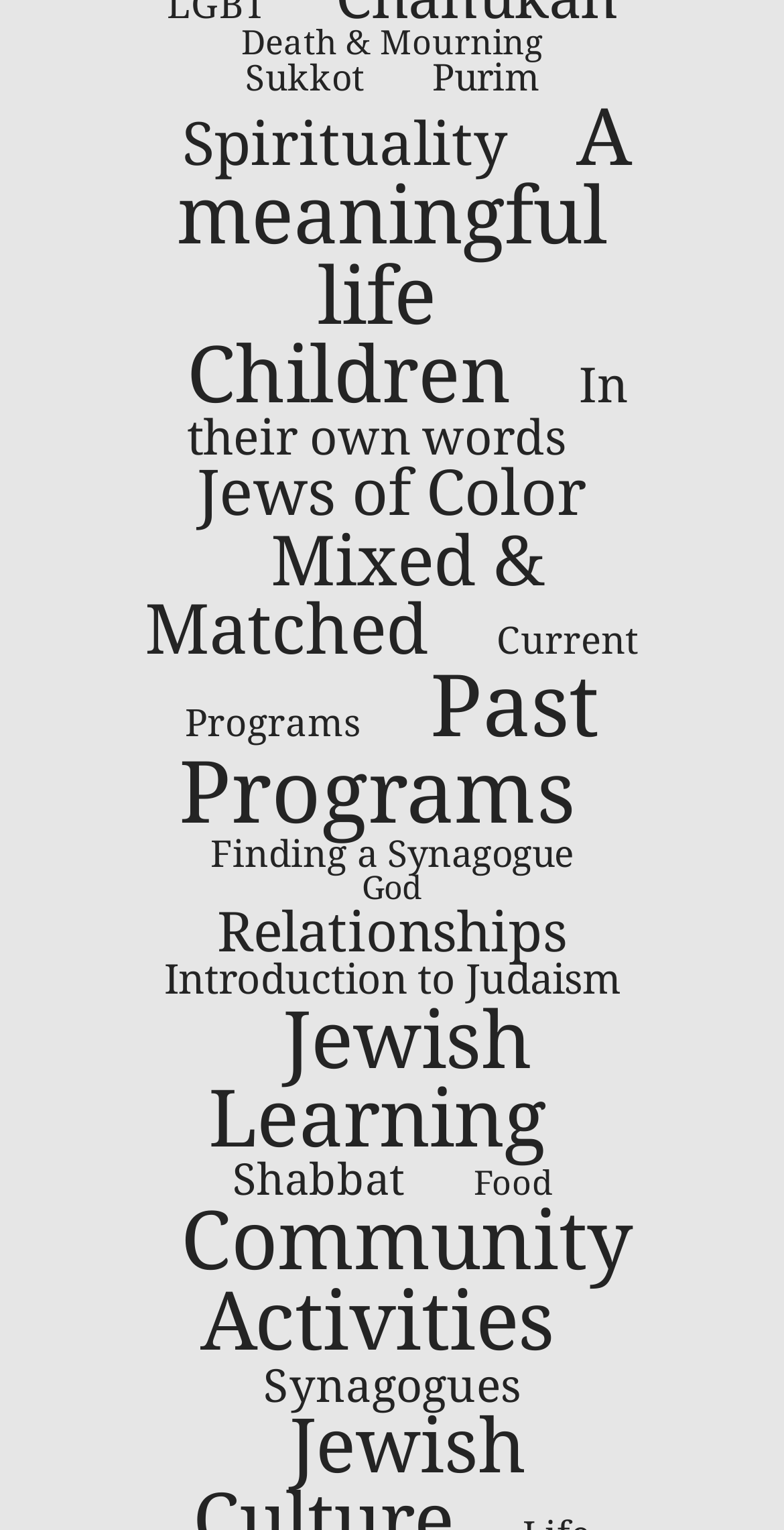Please identify the bounding box coordinates of the element I should click to complete this instruction: 'Get Your FREE U.S. Address!'. The coordinates should be given as four float numbers between 0 and 1, like this: [left, top, right, bottom].

None